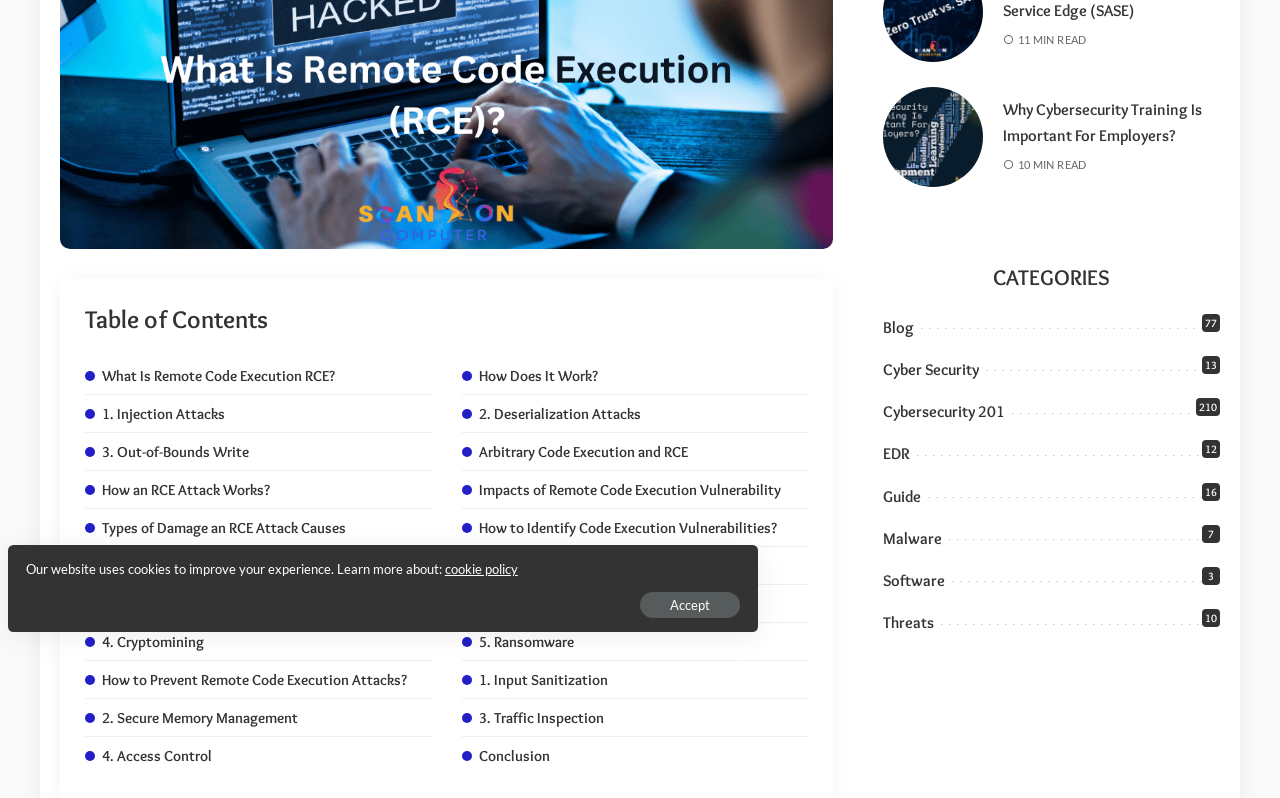Please specify the bounding box coordinates in the format (top-left x, top-left y, bottom-right x, bottom-right y), with values ranging from 0 to 1. Identify the bounding box for the UI component described as follows: cookie policy

[0.166, 0.691, 0.223, 0.711]